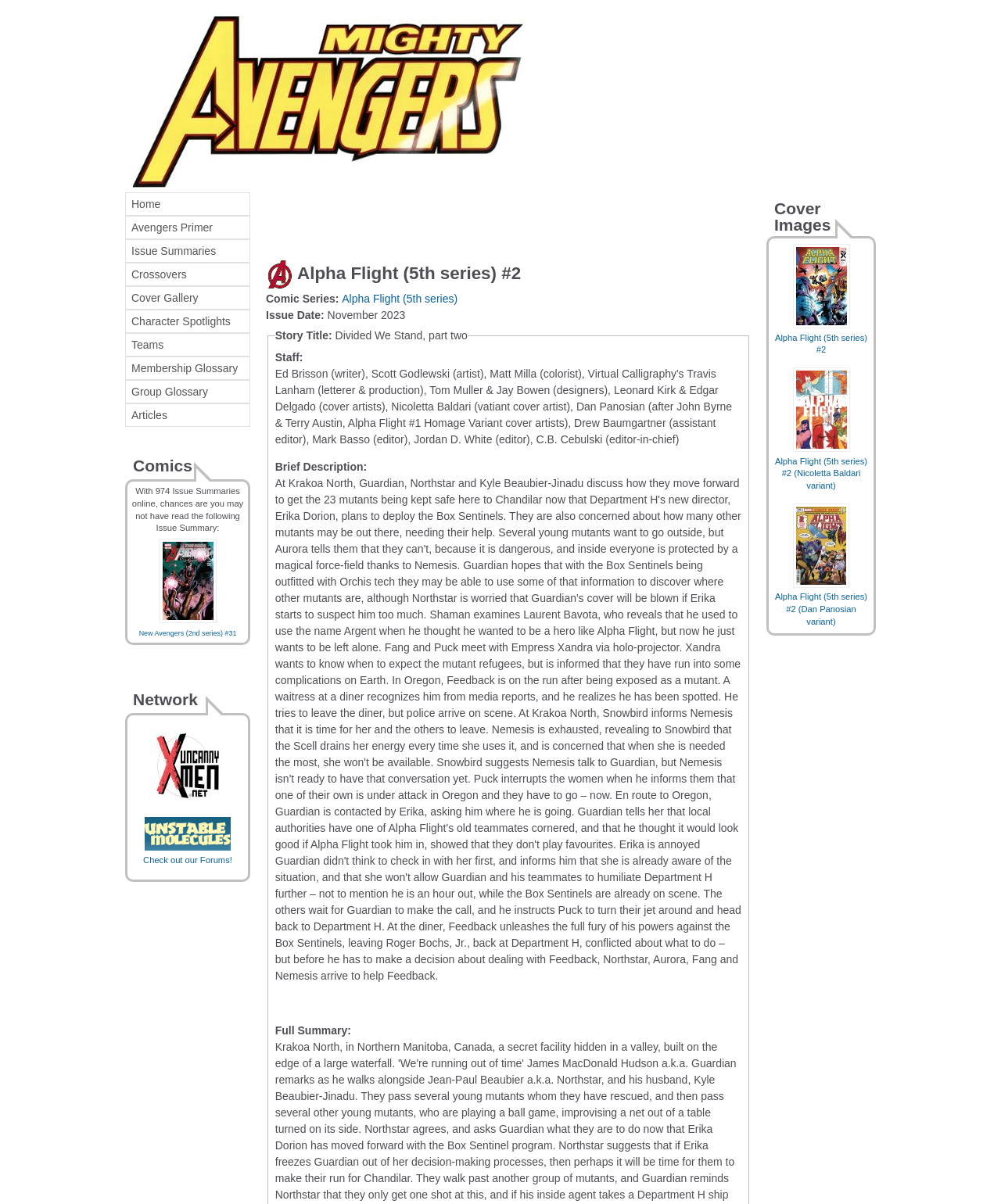Could you provide the bounding box coordinates for the portion of the screen to click to complete this instruction: "View New Avengers (2nd series) #31 issue summary"?

[0.139, 0.512, 0.236, 0.529]